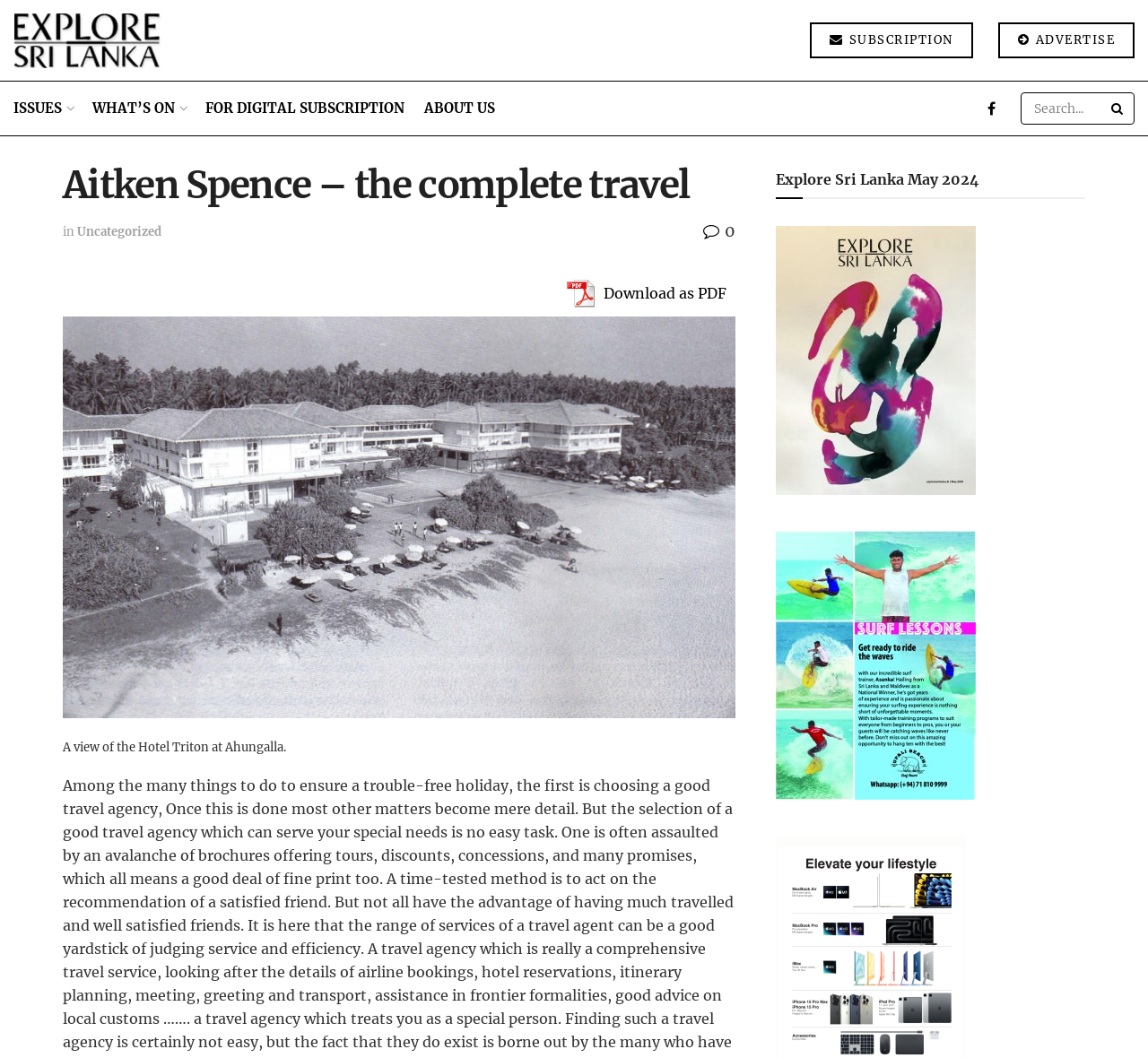Determine the bounding box coordinates of the clickable region to carry out the instruction: "Explore Sri Lanka".

[0.676, 0.154, 0.853, 0.185]